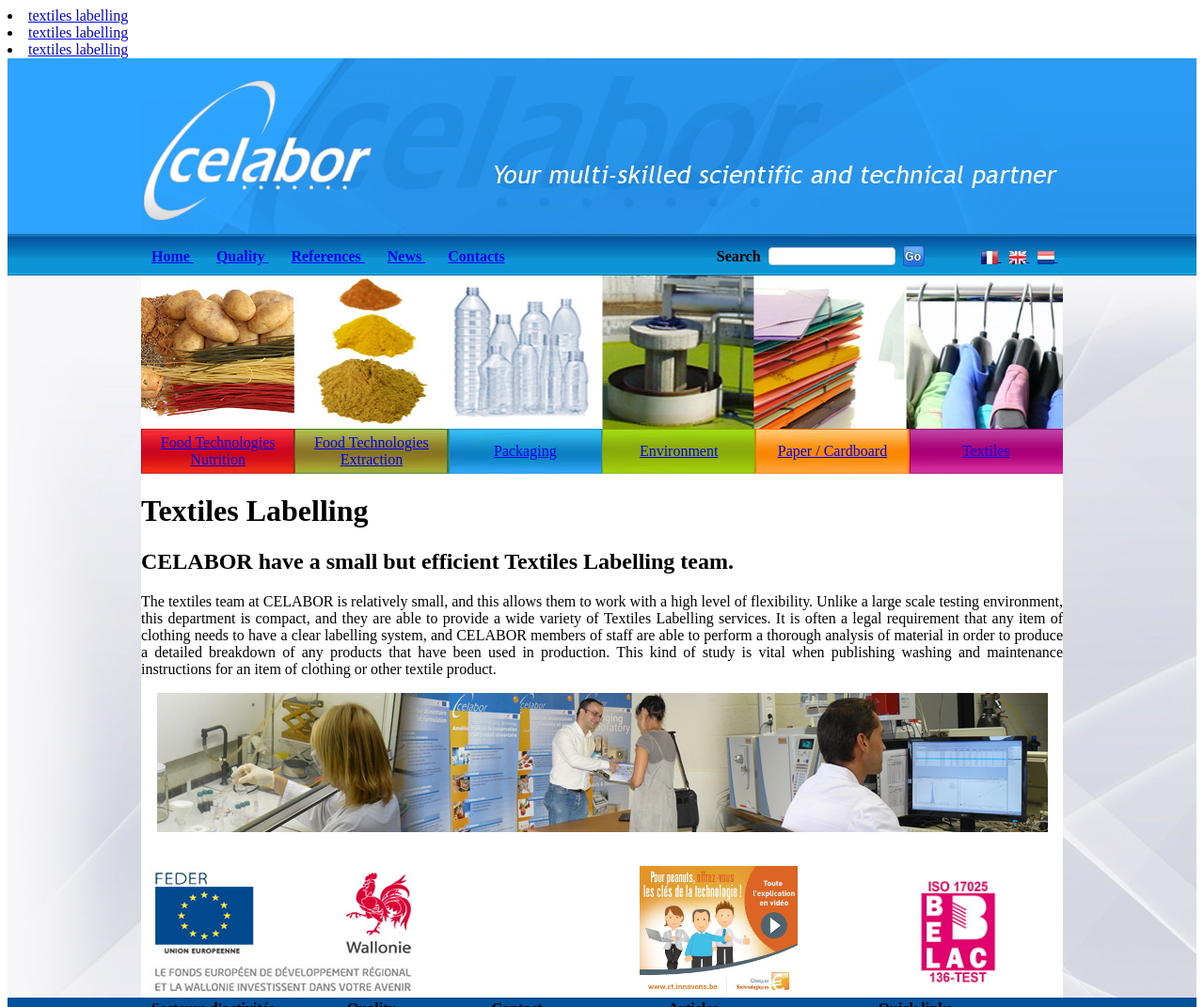Please specify the bounding box coordinates of the area that should be clicked to accomplish the following instruction: "click the Textiles link". The coordinates should consist of four float numbers between 0 and 1, i.e., [left, top, right, bottom].

[0.799, 0.439, 0.839, 0.455]